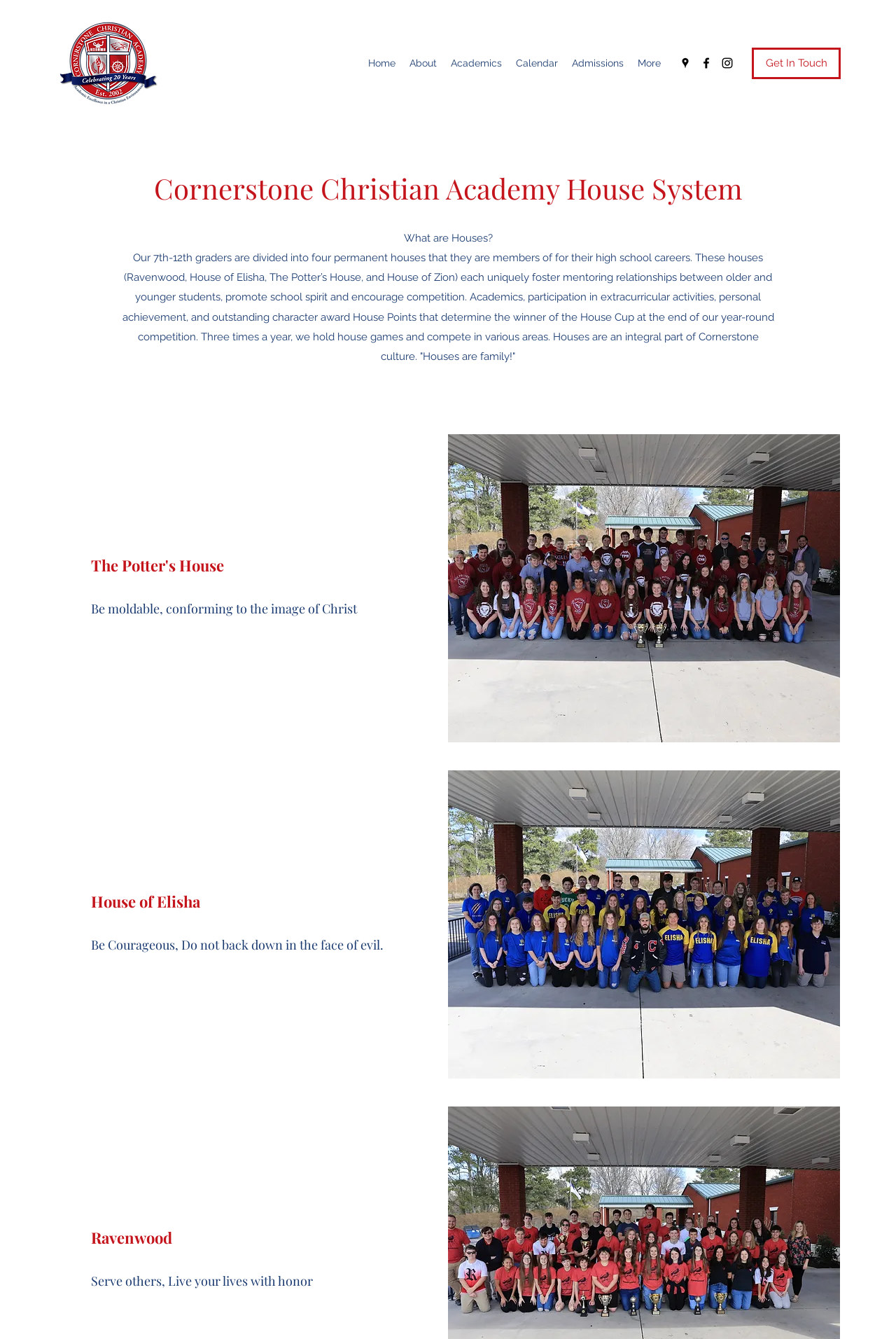Based on the image, please elaborate on the answer to the following question:
What is the name of the academy?

I found the answer by looking at the root element 'Houses | Cornerstone Christian Academy' which indicates that the webpage is about Cornerstone Christian Academy.